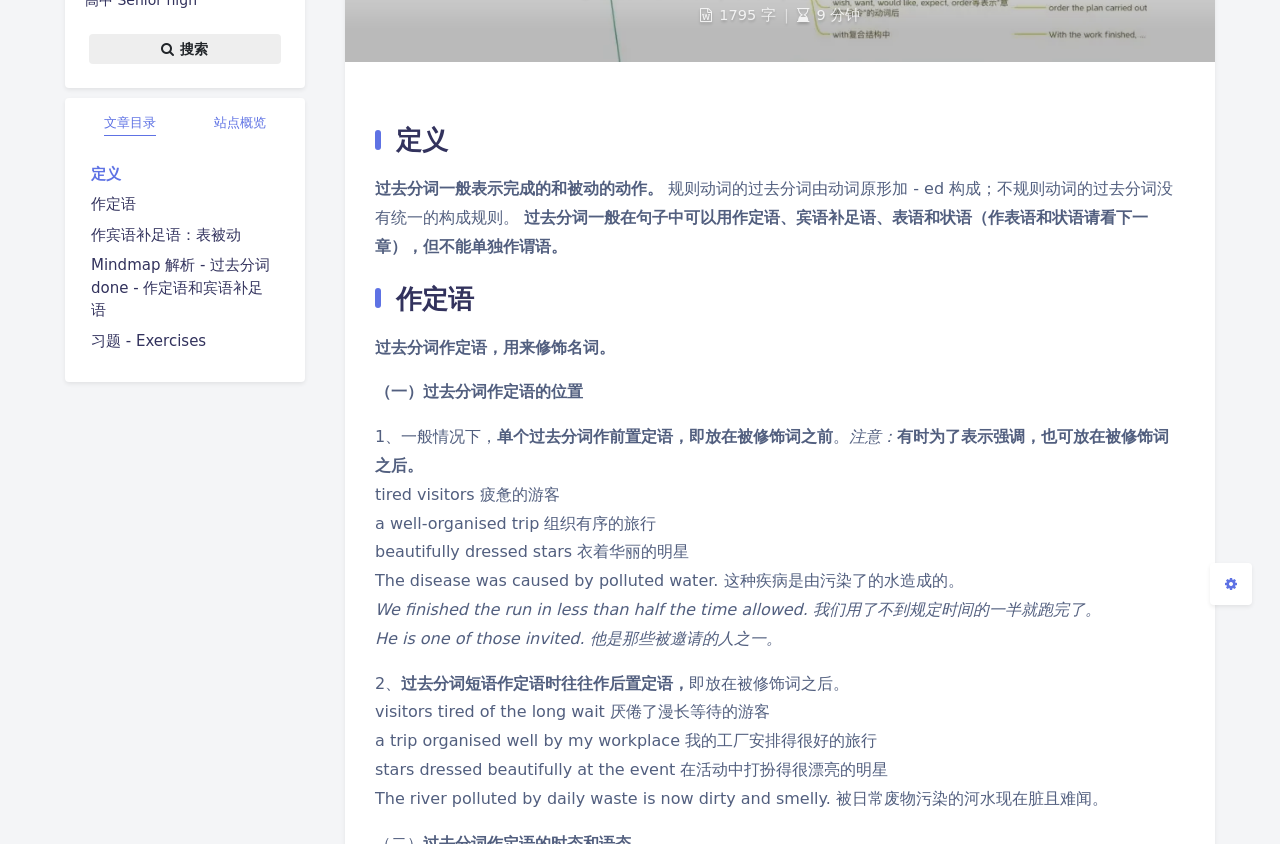Given the element description: "aria-label="toggle color picker dialog"", predict the bounding box coordinates of this UI element. The coordinates must be four float numbers between 0 and 1, given as [left, top, right, bottom].

[0.896, 0.647, 0.921, 0.685]